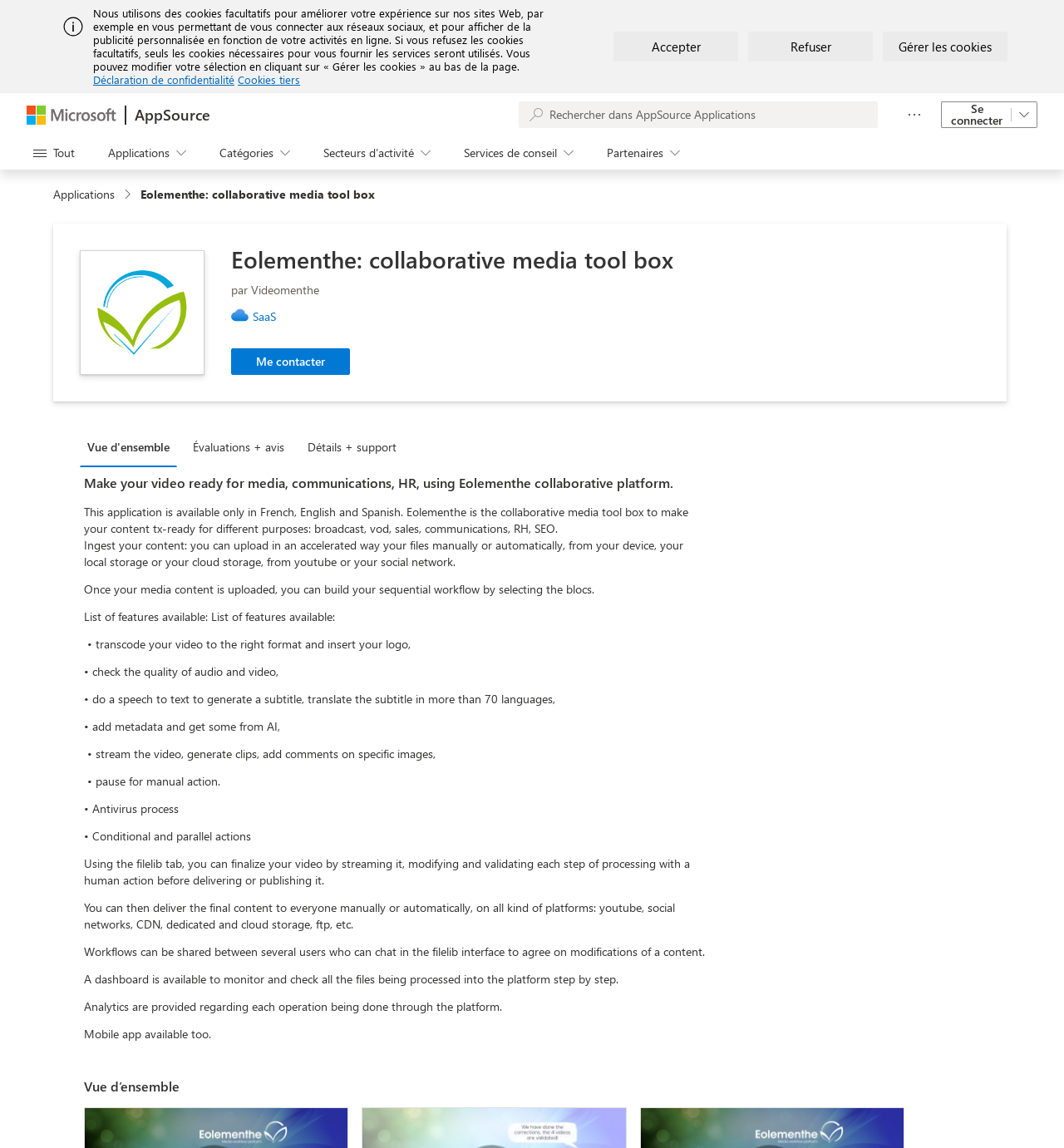Given the element description, predict the bounding box coordinates in the format (top-left x, top-left y, bottom-right x, bottom-right y). Make sure all values are between 0 and 1. Here is the element description: Secteurs d’activité

[0.298, 0.119, 0.411, 0.148]